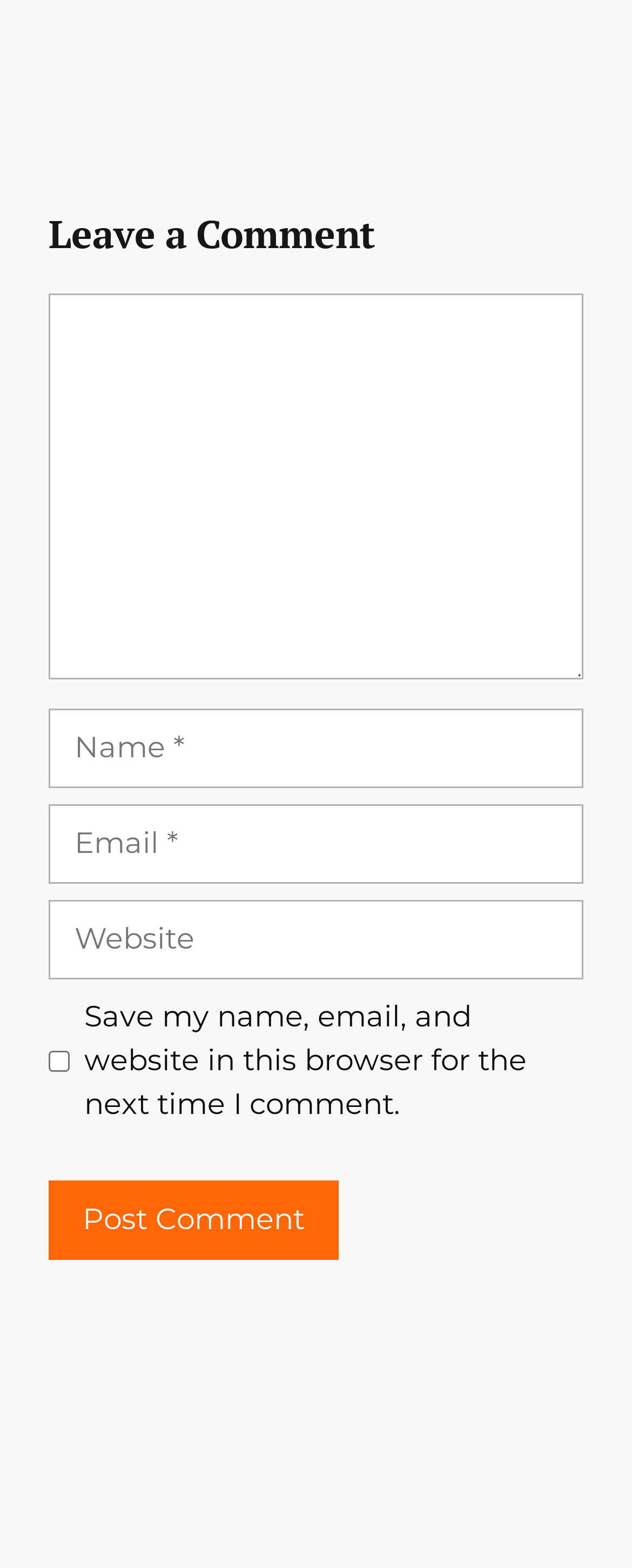Give a concise answer using one word or a phrase to the following question:
Is the 'Website' field required in the comment form?

No